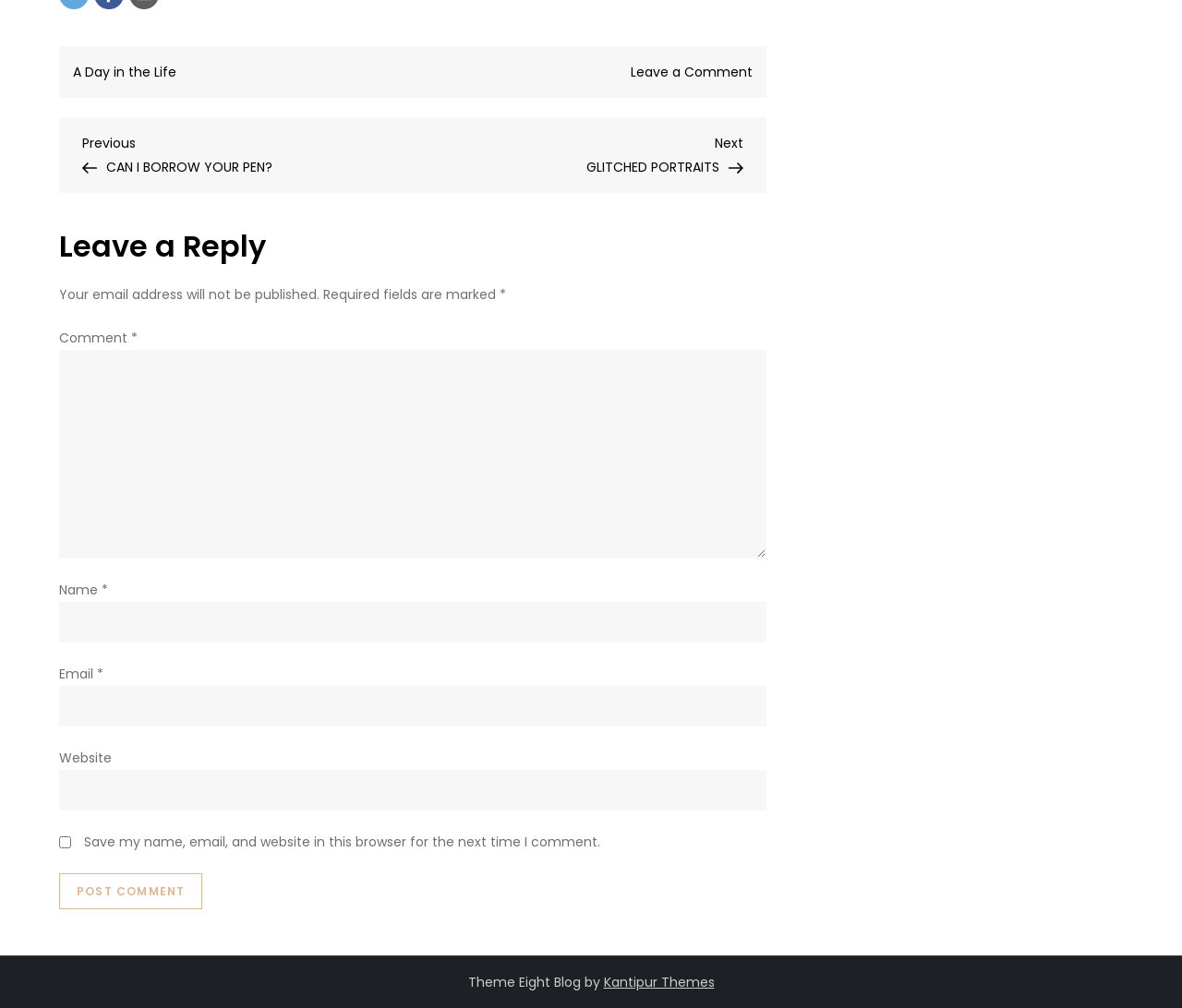Indicate the bounding box coordinates of the element that needs to be clicked to satisfy the following instruction: "Visit previous post". The coordinates should be four float numbers between 0 and 1, i.e., [left, top, right, bottom].

[0.07, 0.13, 0.349, 0.175]